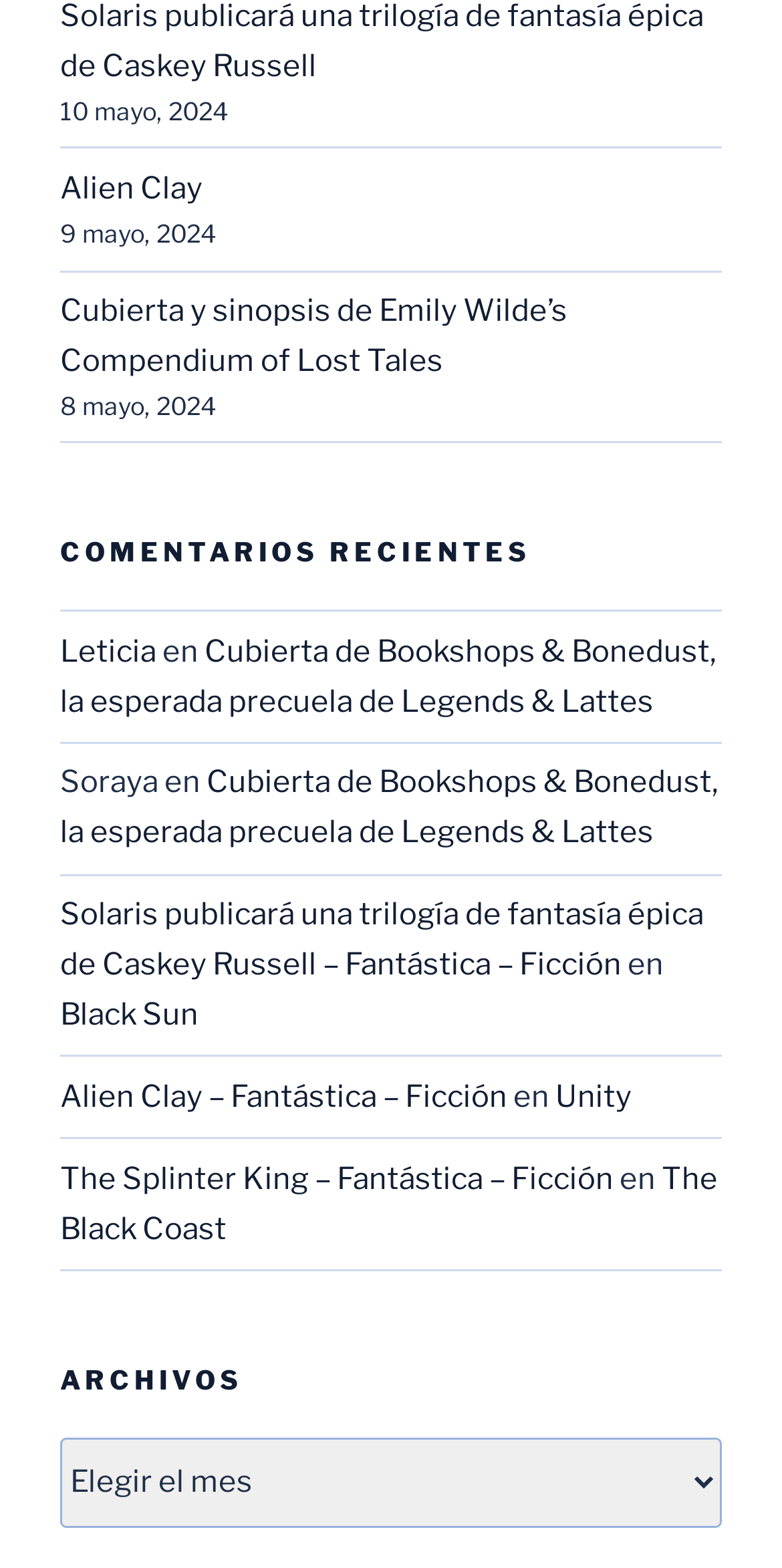Please provide the bounding box coordinates for the element that needs to be clicked to perform the instruction: "View Certified Payroll WH 347". The coordinates must consist of four float numbers between 0 and 1, formatted as [left, top, right, bottom].

None